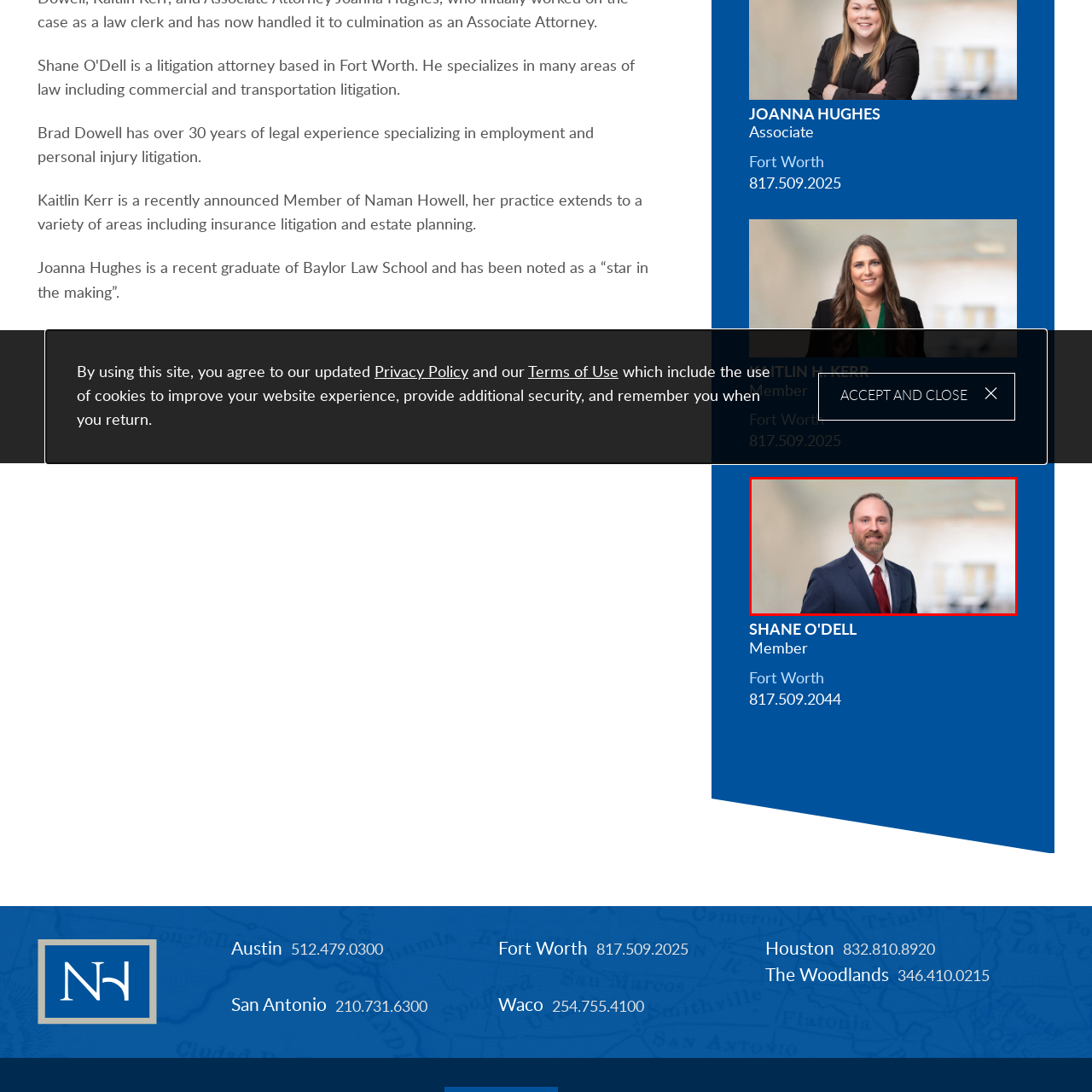What is the color of Shane's tie?
Observe the image enclosed by the red boundary and respond with a one-word or short-phrase answer.

Burgundy